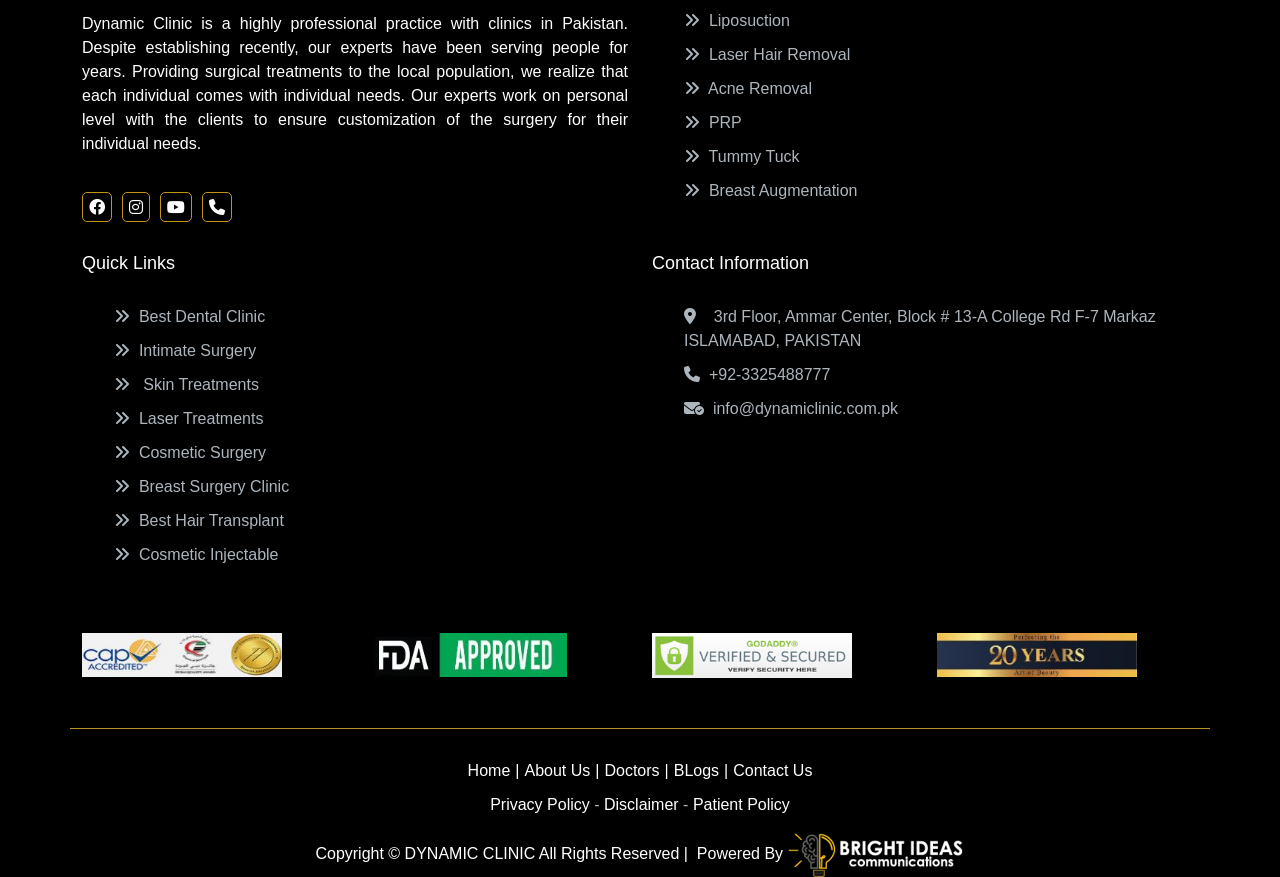Where is the clinic located? Observe the screenshot and provide a one-word or short phrase answer.

Islamabad, Pakistan